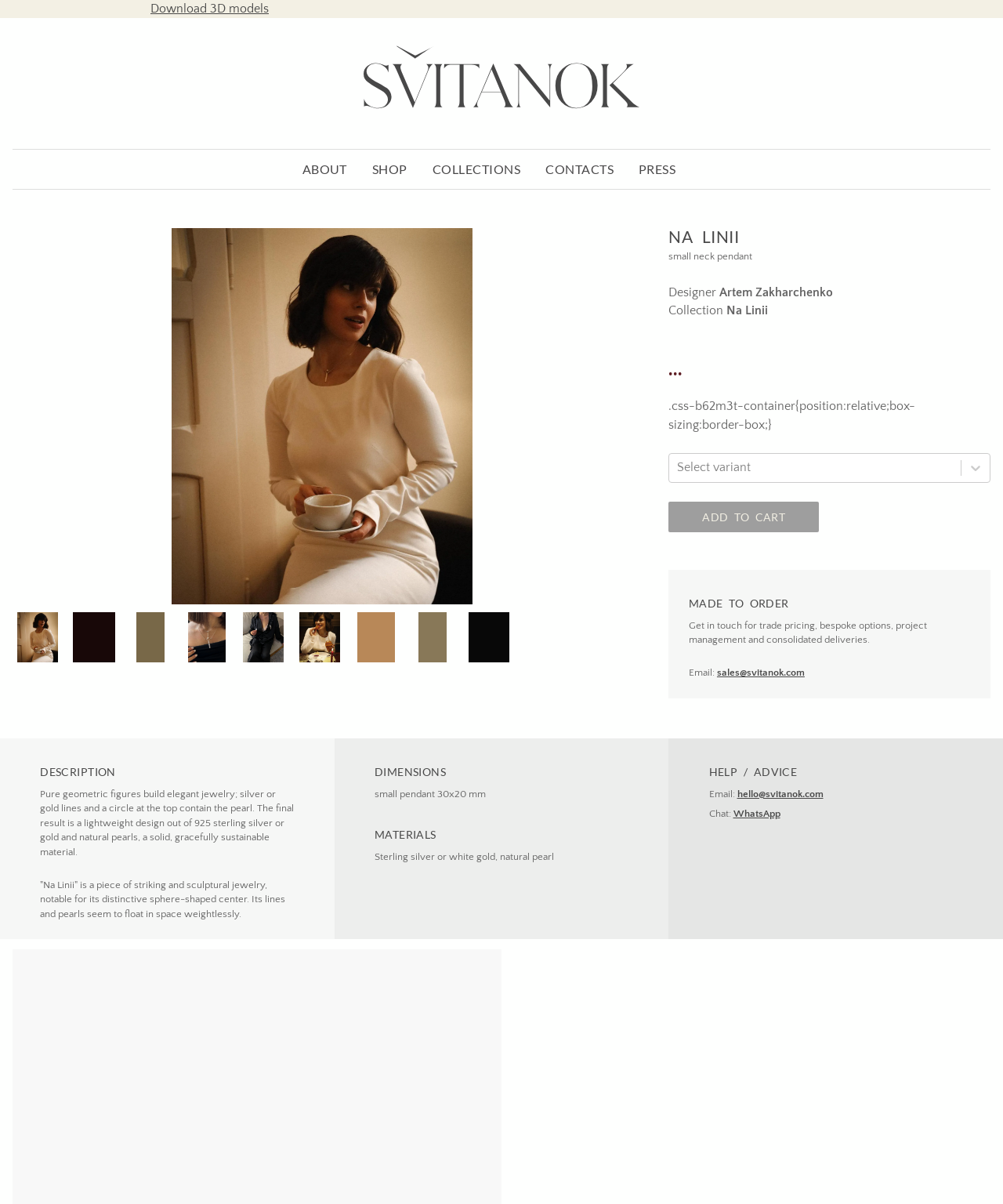Based on the image, please elaborate on the answer to the following question:
What is the material of the small neck pendant?

I found the answer by looking at the section that describes the product's materials, where it lists 'Sterling silver or white gold, natural pearl'.